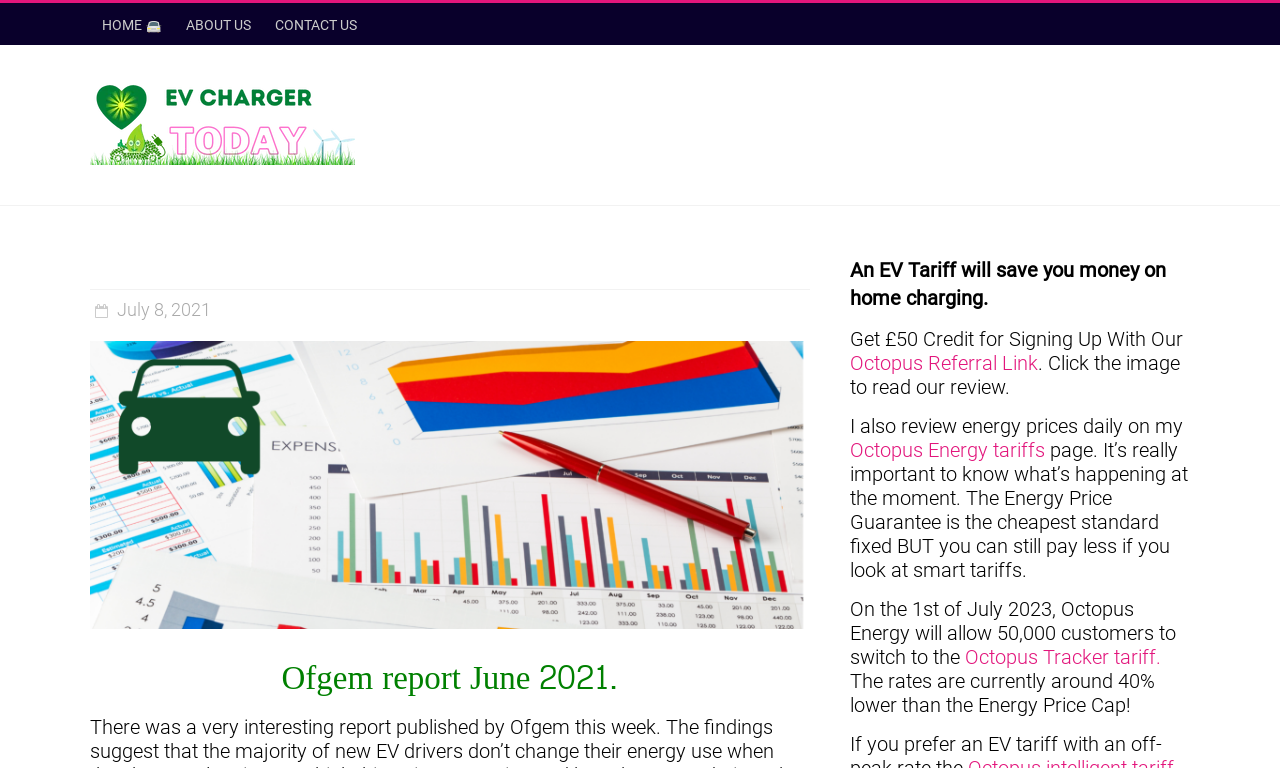Identify the bounding box coordinates of the element that should be clicked to fulfill this task: "Leave a comment". The coordinates should be provided as four float numbers between 0 and 1, i.e., [left, top, right, bottom].

None